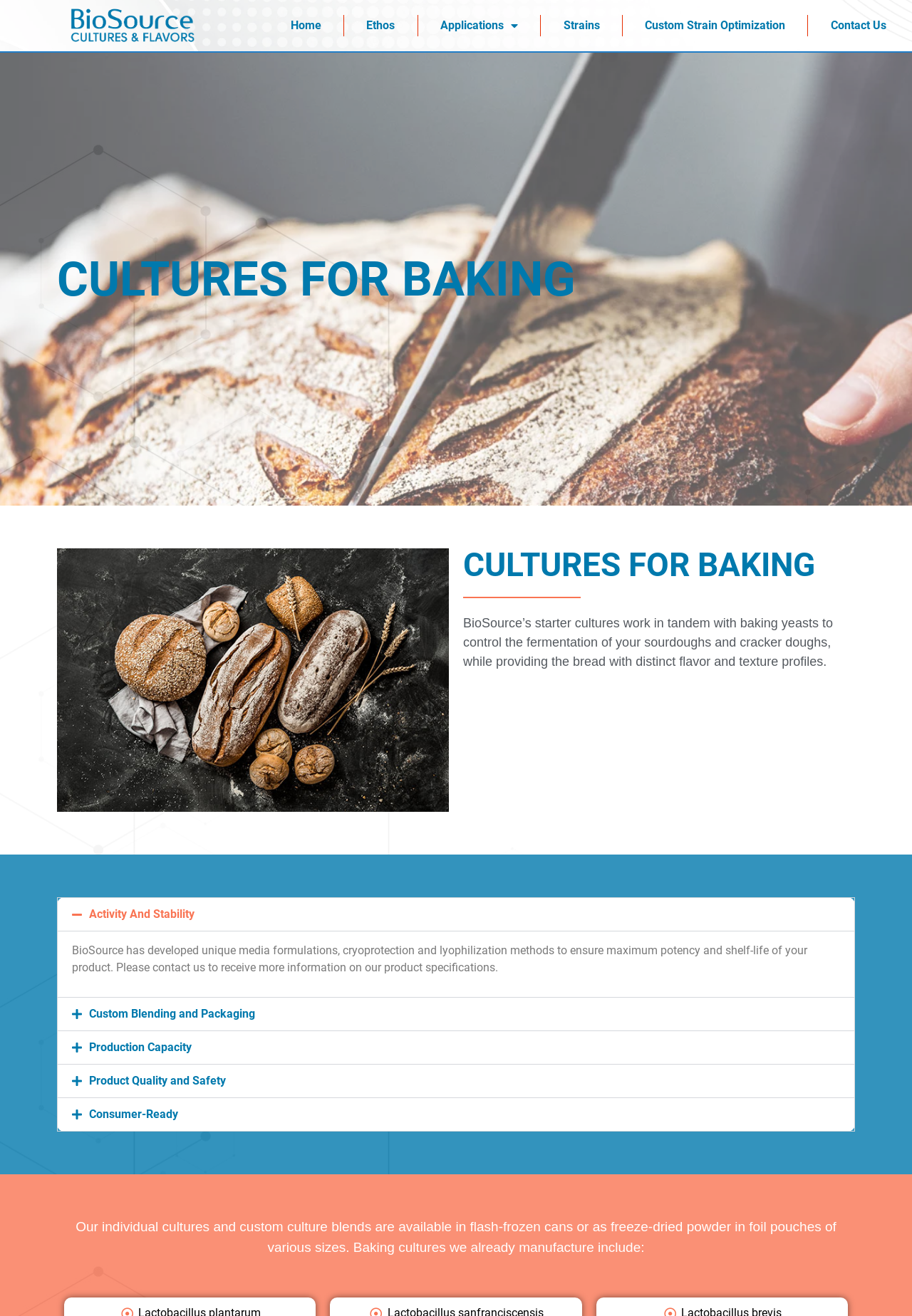Respond to the question below with a concise word or phrase:
How many buttons are there in the 'Activity And Stability' section?

5